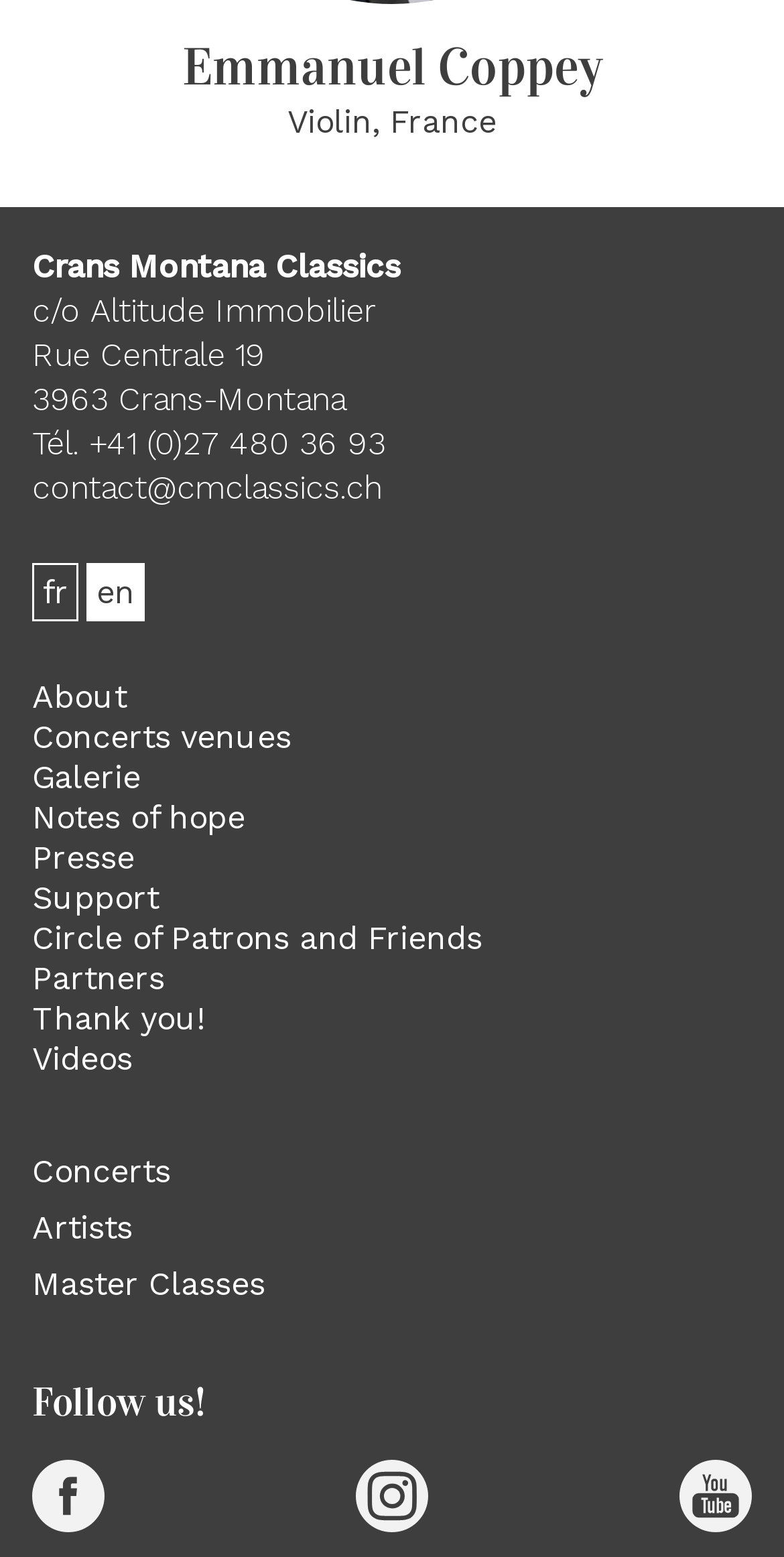Please identify the bounding box coordinates of the element that needs to be clicked to perform the following instruction: "Switch to English language".

[0.11, 0.361, 0.185, 0.399]